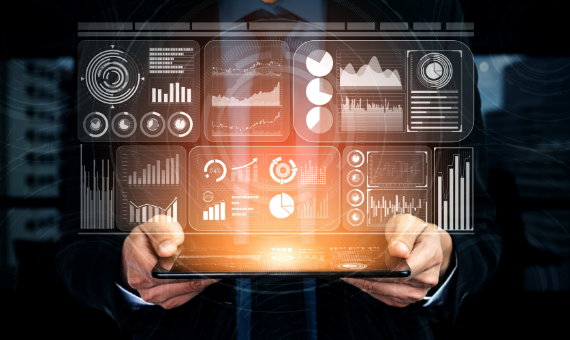Could you please study the image and provide a detailed answer to the question:
What is the background of the image?

The background of the image subtly hints at a modern office setting, which reinforces the professional context in which the data insights are being utilized, emphasizing the importance of data-driven decision-making in a business environment.